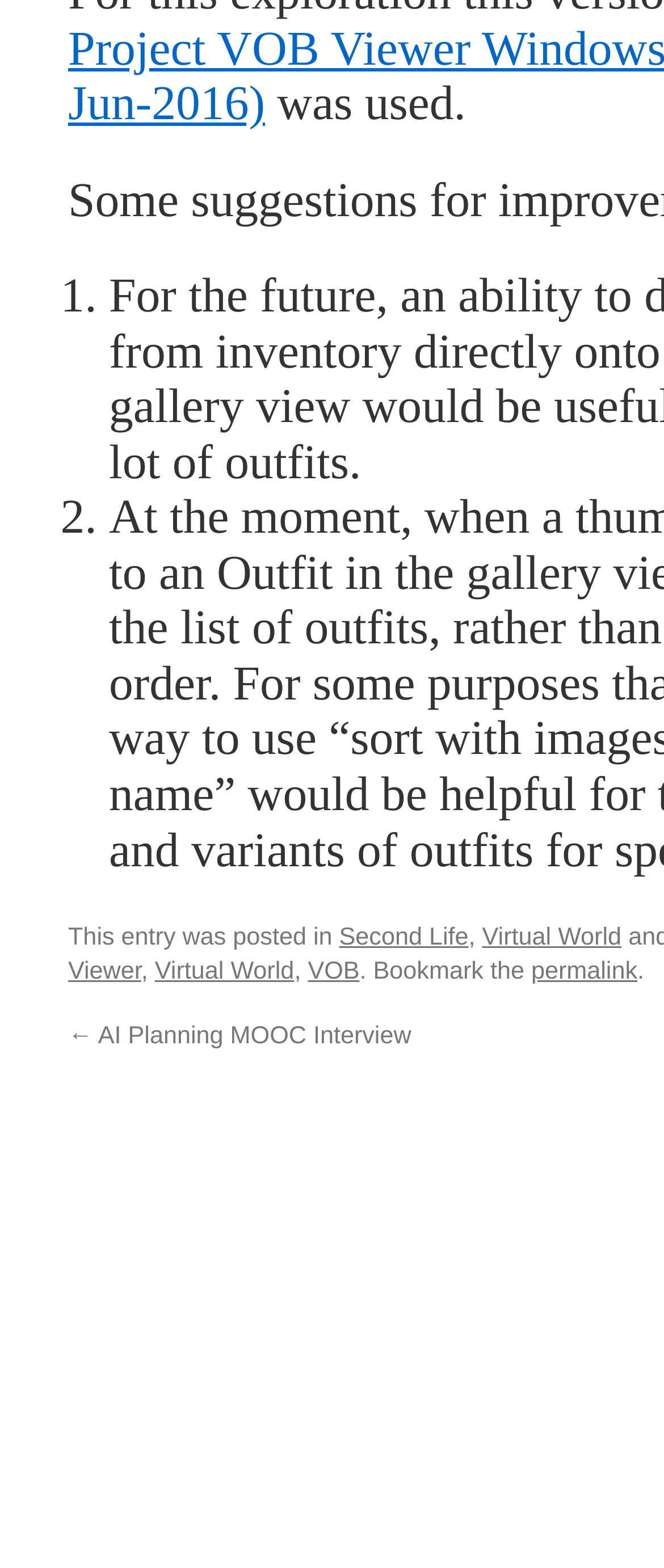What is the first list item?
From the image, respond with a single word or phrase.

1.